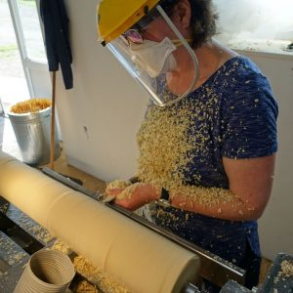Please reply to the following question with a single word or a short phrase:
What is the primary source of light in the workshop?

Natural light